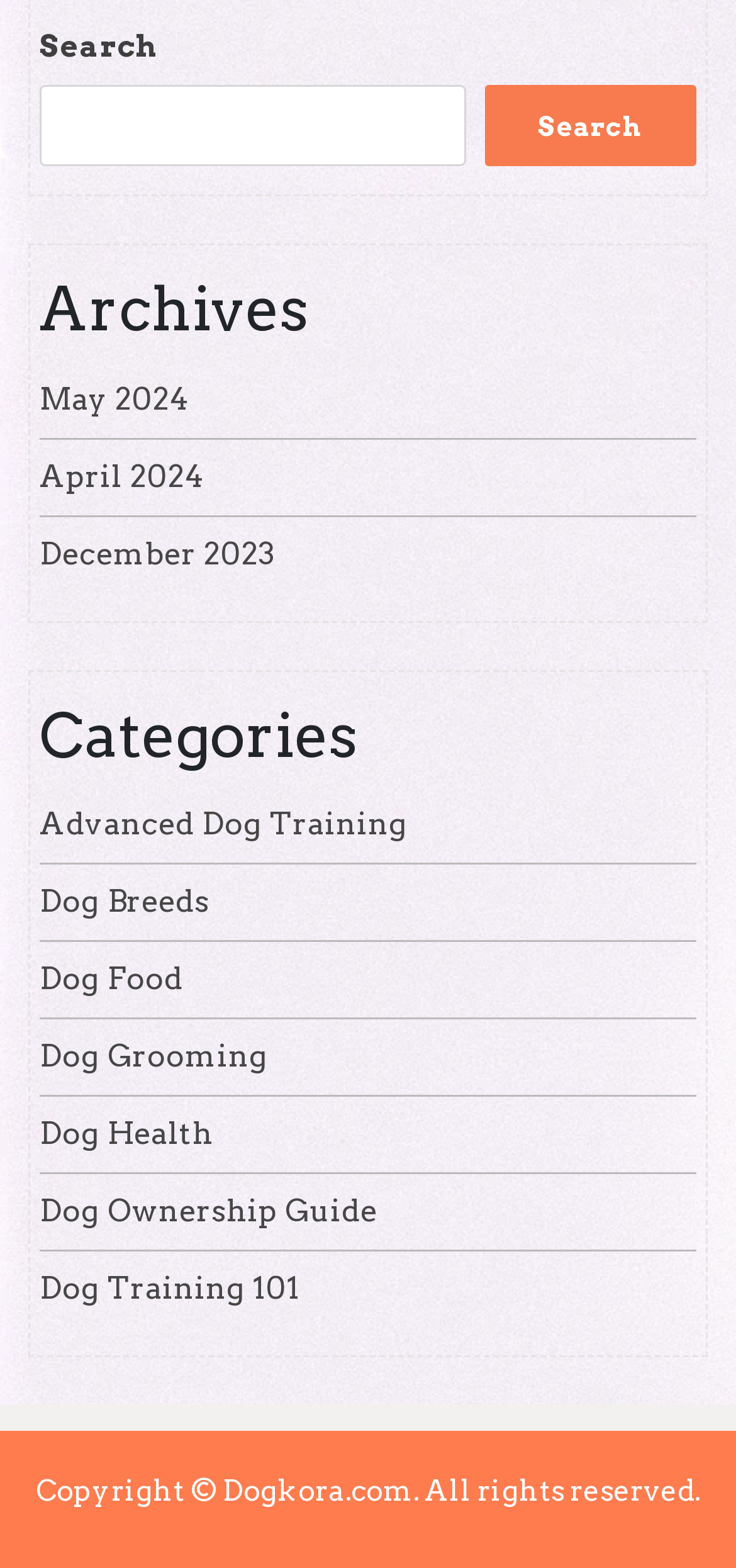What is the most recent archive listed?
Examine the webpage screenshot and provide an in-depth answer to the question.

The webpage lists archives by month, and the most recent one is 'May 2024', which is located at the top of the list.